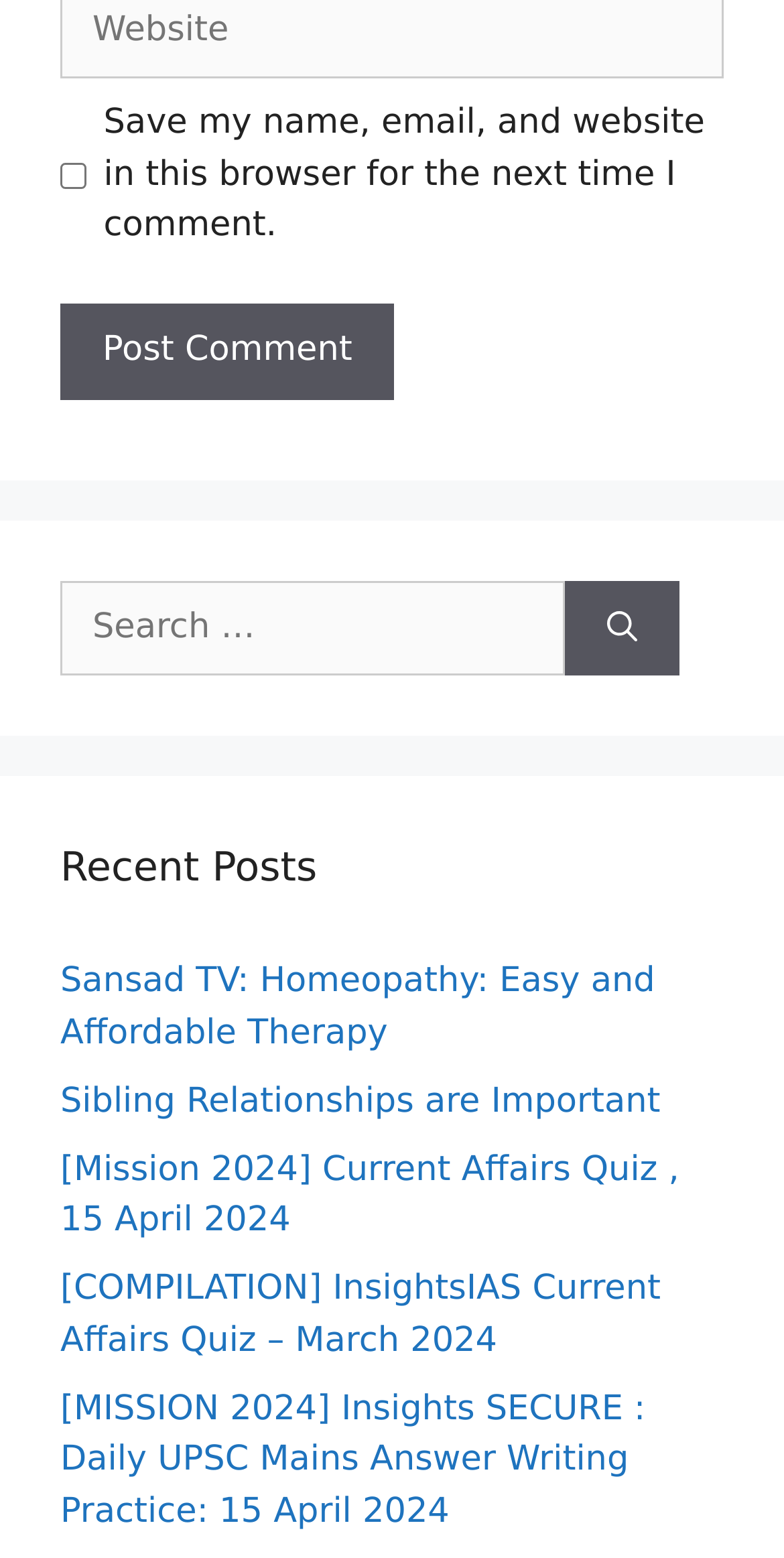Respond with a single word or short phrase to the following question: 
What is the purpose of the checkbox?

Save comment info